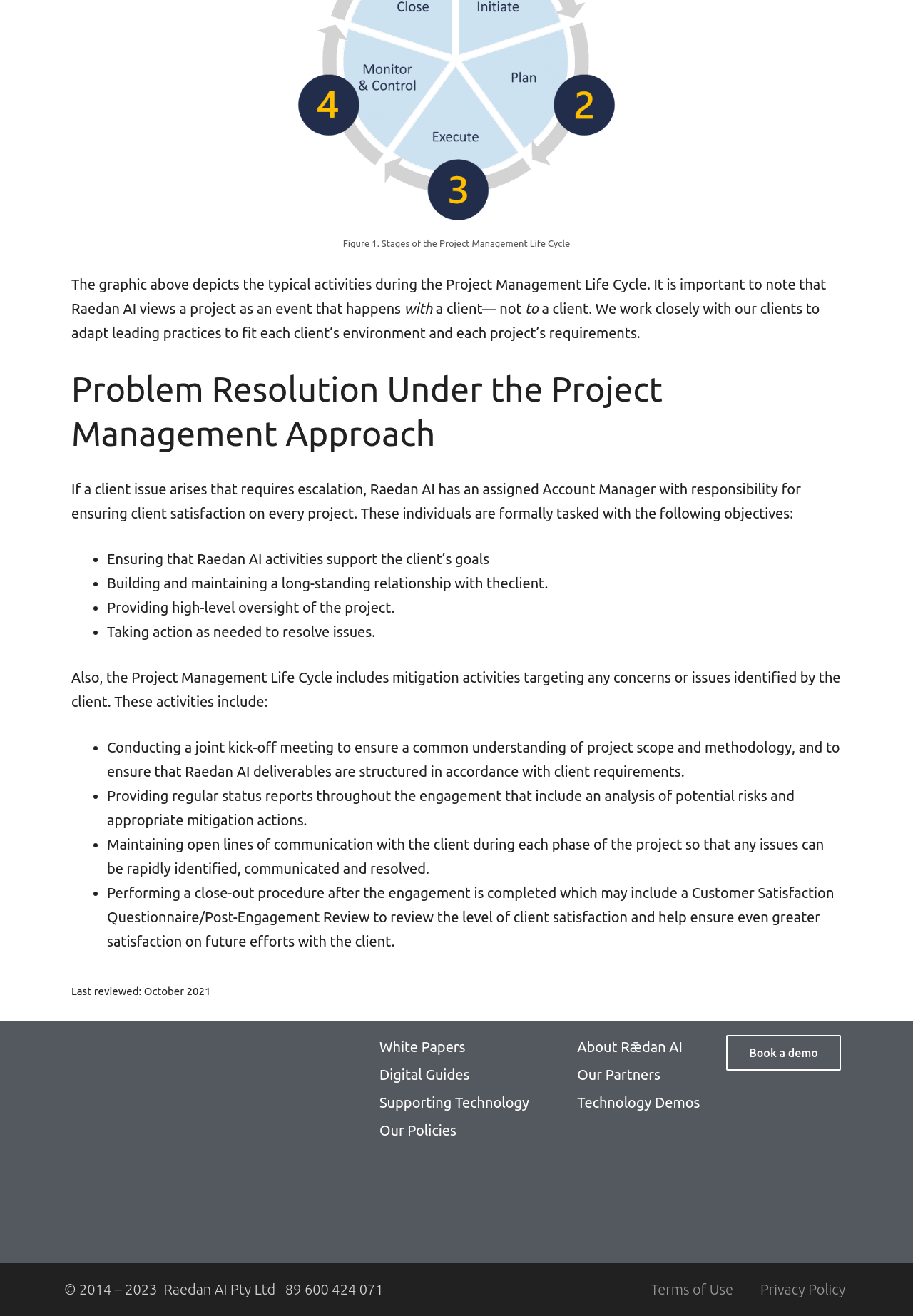Please identify the bounding box coordinates of where to click in order to follow the instruction: "Click on 'Terms of Use'".

[0.713, 0.973, 0.803, 0.986]